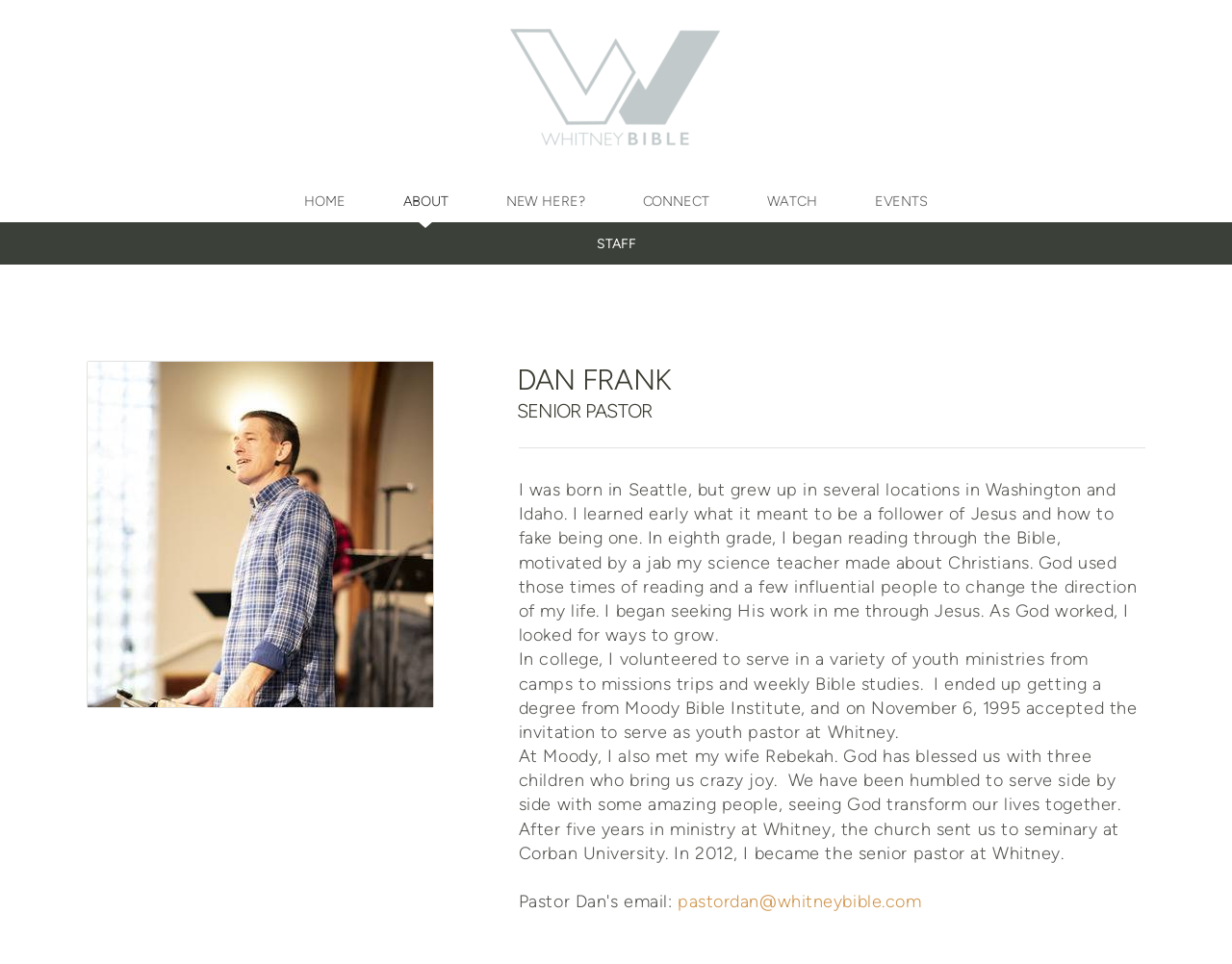Bounding box coordinates are specified in the format (top-left x, top-left y, bottom-right x, bottom-right y). All values are floating point numbers bounded between 0 and 1. Please provide the bounding box coordinate of the region this sentence describes: NEW HERE?

[0.411, 0.2, 0.475, 0.218]